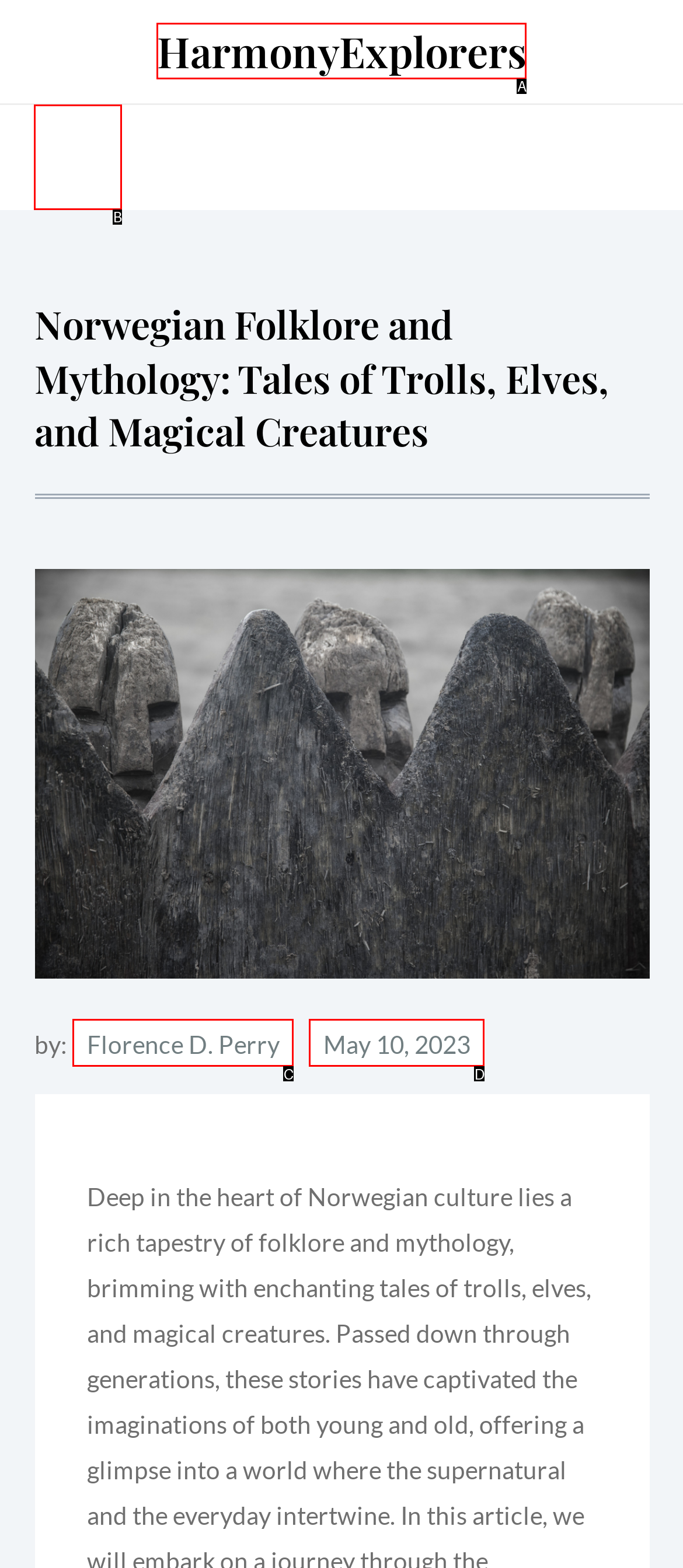Select the letter of the HTML element that best fits the description: Instagram
Answer with the corresponding letter from the provided choices.

None